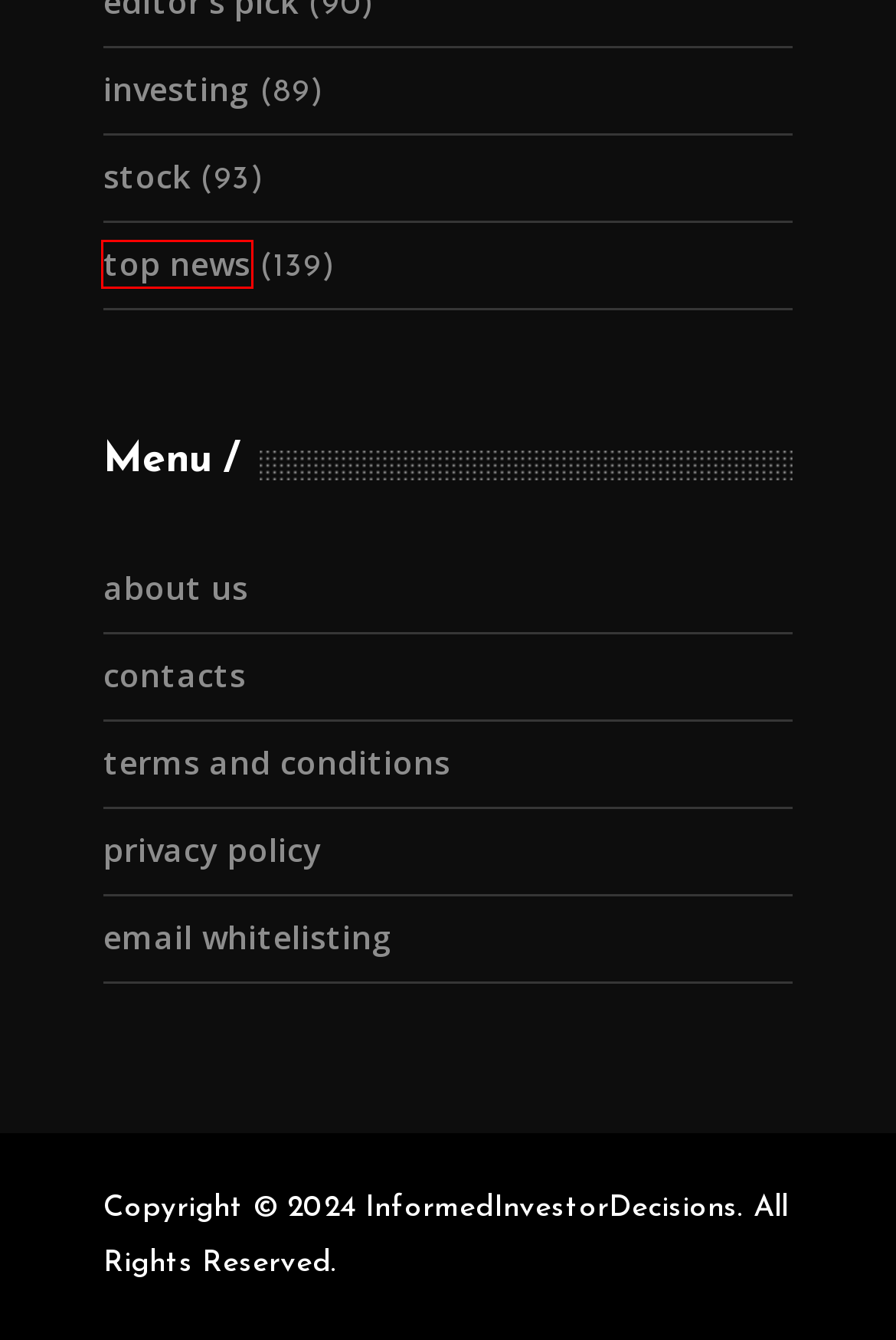Review the screenshot of a webpage which includes a red bounding box around an element. Select the description that best fits the new webpage once the element in the bounding box is clicked. Here are the candidates:
A. Terms and Conditions – Informed Investor Decisions
B. Top News – Informed Investor Decisions
C. Investing – Informed Investor Decisions
D. Email Whitelisting – Informed Investor Decisions
E. Privacy Policy – Informed Investor Decisions
F. Contacts – Informed Investor Decisions
G. Economy – Informed Investor Decisions
H. About us – Informed Investor Decisions

B